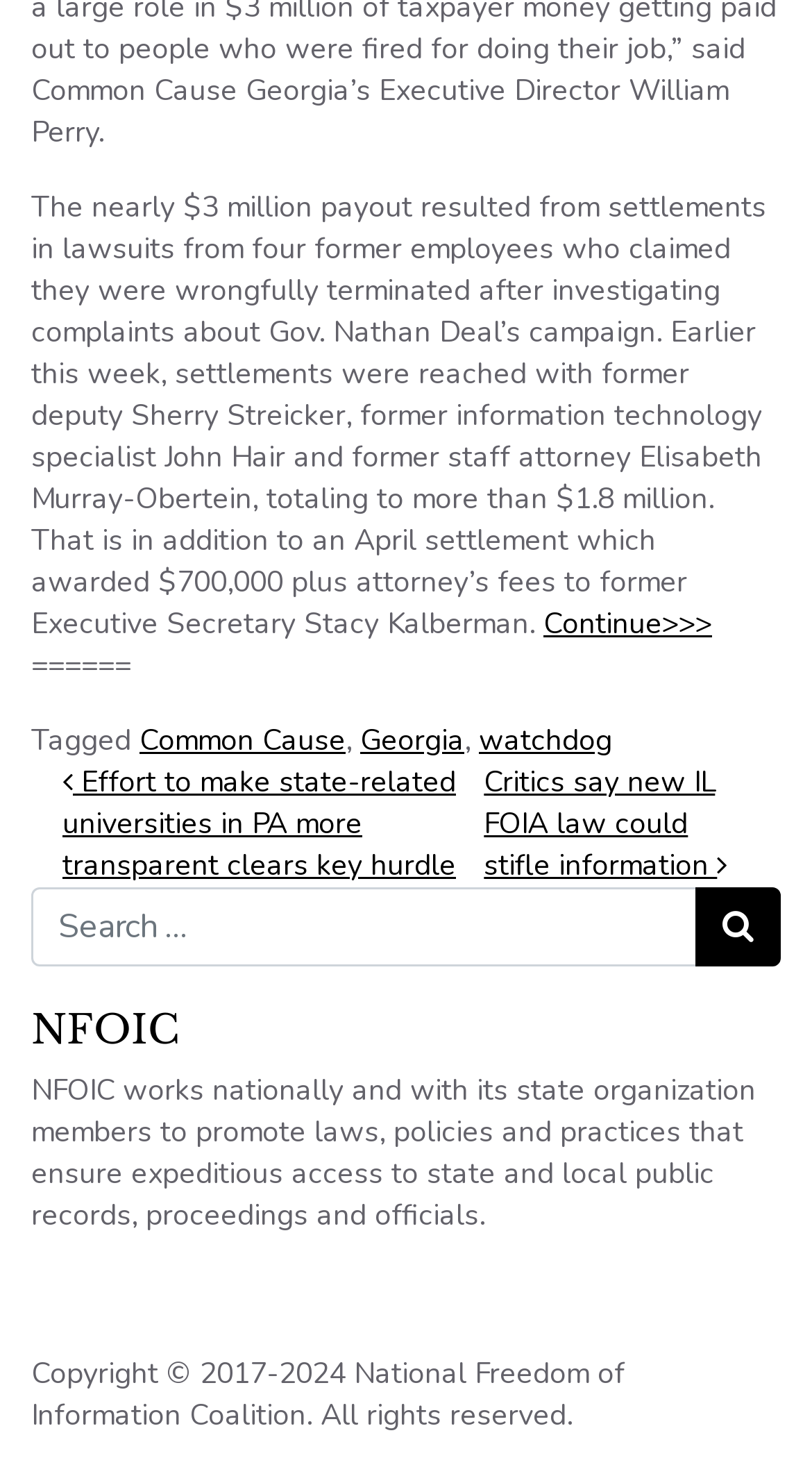Specify the bounding box coordinates of the area to click in order to execute this command: 'Read about 'NFOIC''. The coordinates should consist of four float numbers ranging from 0 to 1, and should be formatted as [left, top, right, bottom].

[0.038, 0.691, 0.962, 0.723]